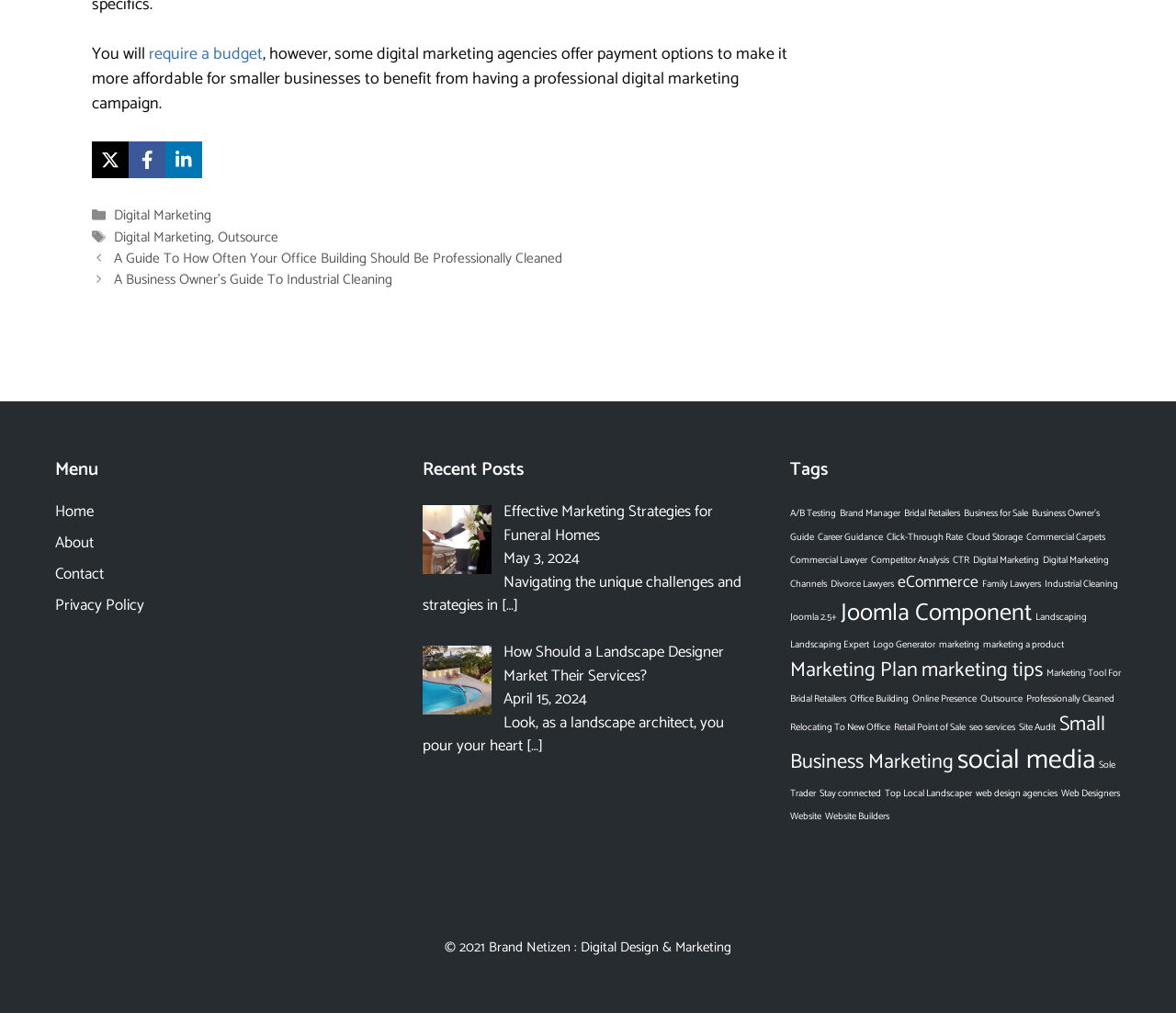Predict the bounding box coordinates of the area that should be clicked to accomplish the following instruction: "Click on the 'Home' link". The bounding box coordinates should consist of four float numbers between 0 and 1, i.e., [left, top, right, bottom].

[0.047, 0.493, 0.08, 0.518]